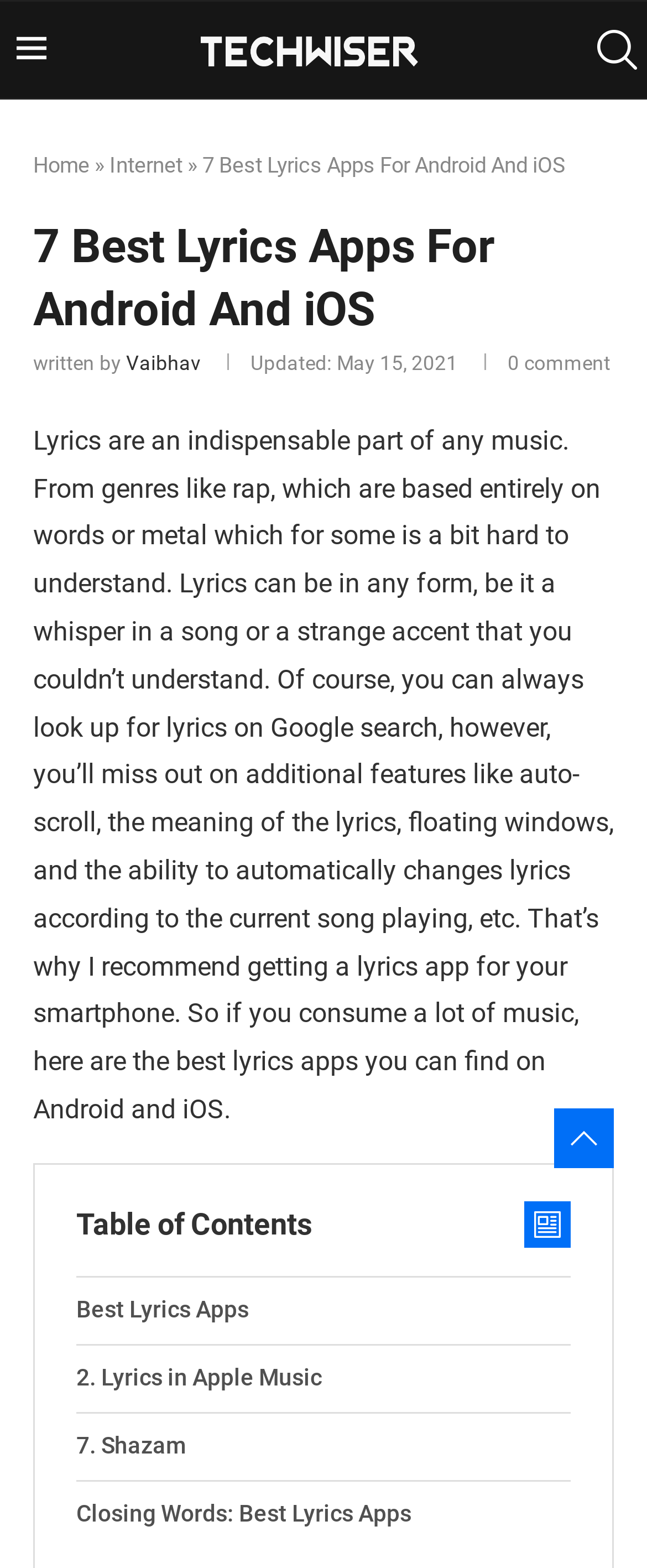Identify the bounding box coordinates for the element you need to click to achieve the following task: "check the best lyrics apps". The coordinates must be four float values ranging from 0 to 1, formatted as [left, top, right, bottom].

[0.118, 0.815, 0.882, 0.857]